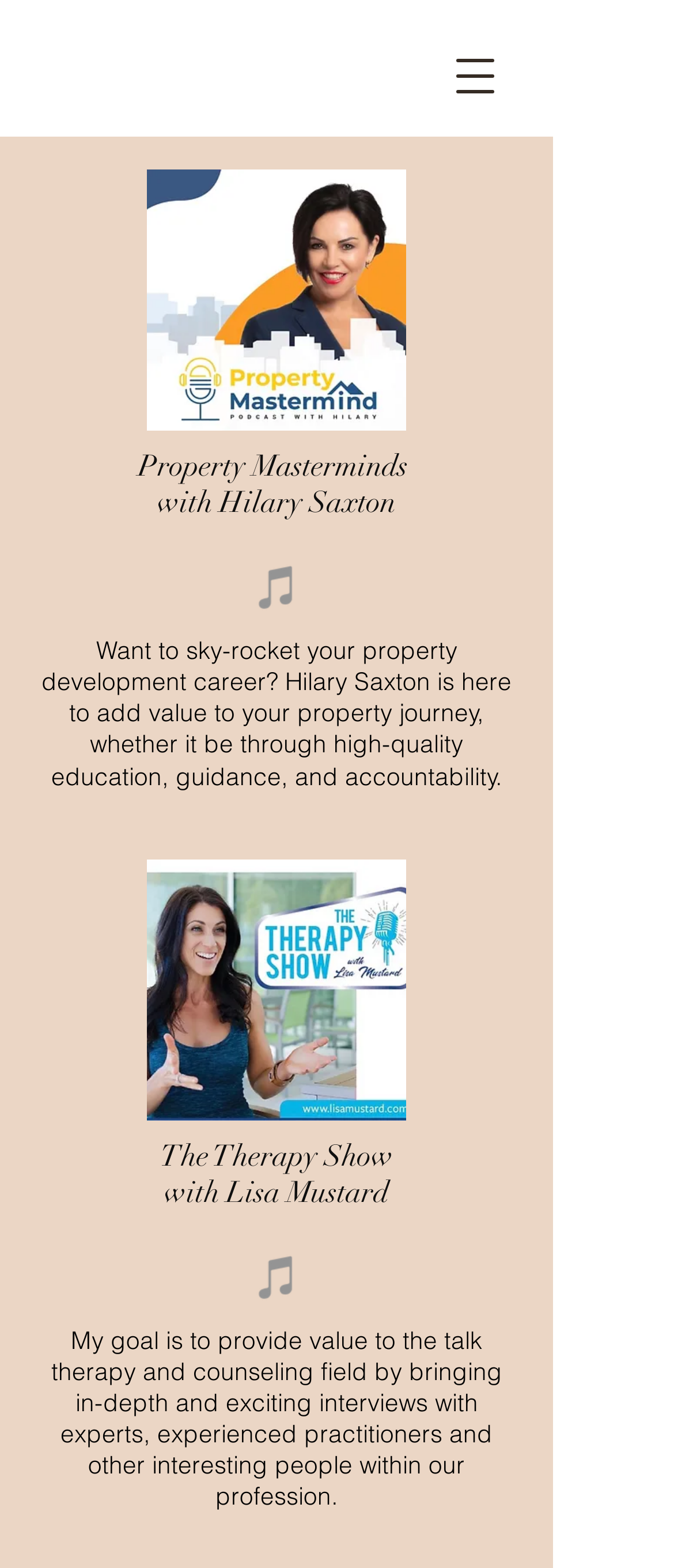Identify the bounding box for the UI element described as: "aria-label="Open navigation menu"". Ensure the coordinates are four float numbers between 0 and 1, formatted as [left, top, right, bottom].

[0.641, 0.021, 0.769, 0.076]